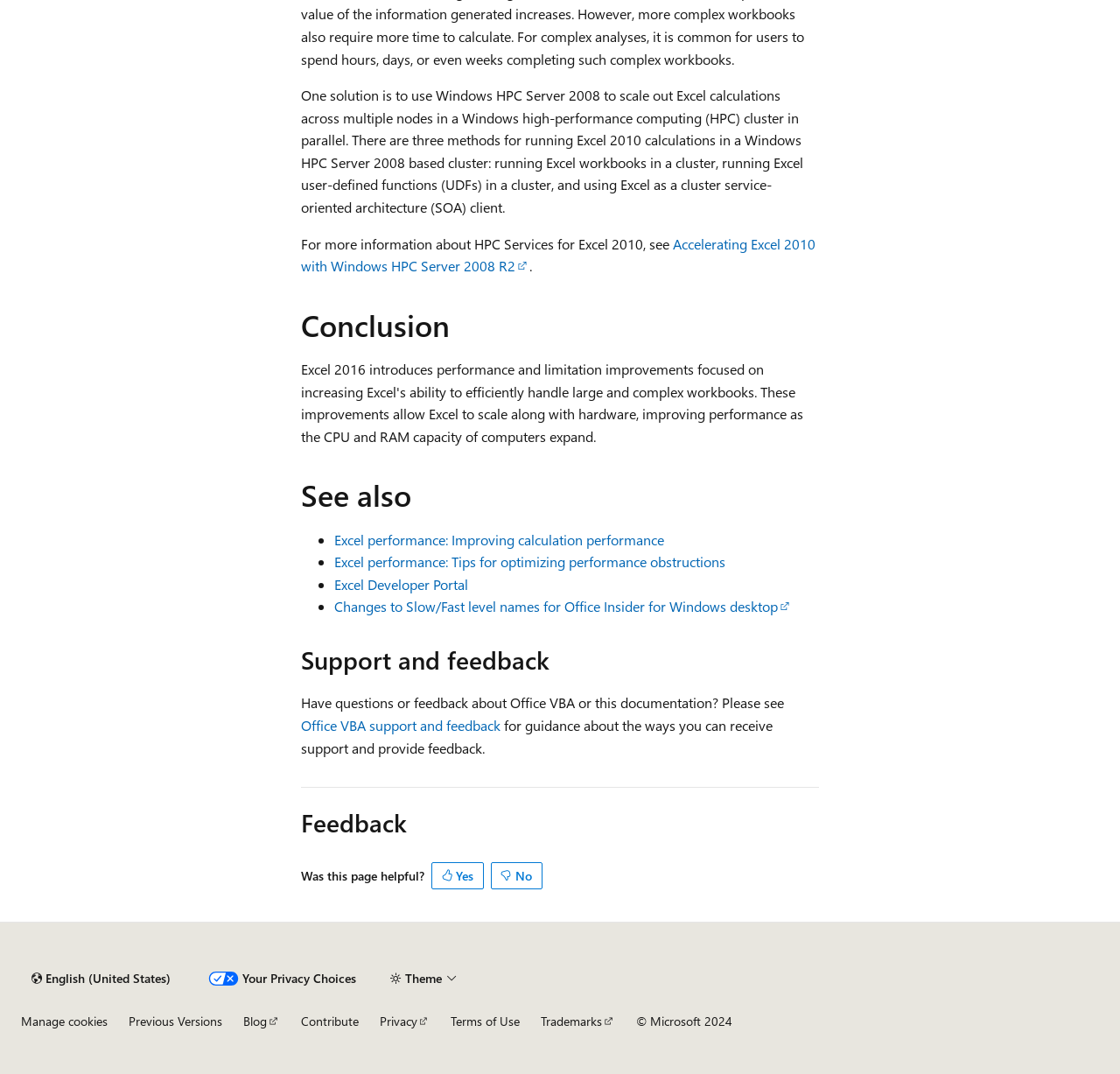What is the topic of the section titled 'See also'?
Please answer the question with a detailed and comprehensive explanation.

The section titled 'See also' contains links to related topics, including 'Excel performance: Improving calculation performance', 'Excel performance: Tips for optimizing performance obstructions', and 'Excel Developer Portal', which suggests that the topic of this section is Excel performance and optimization.